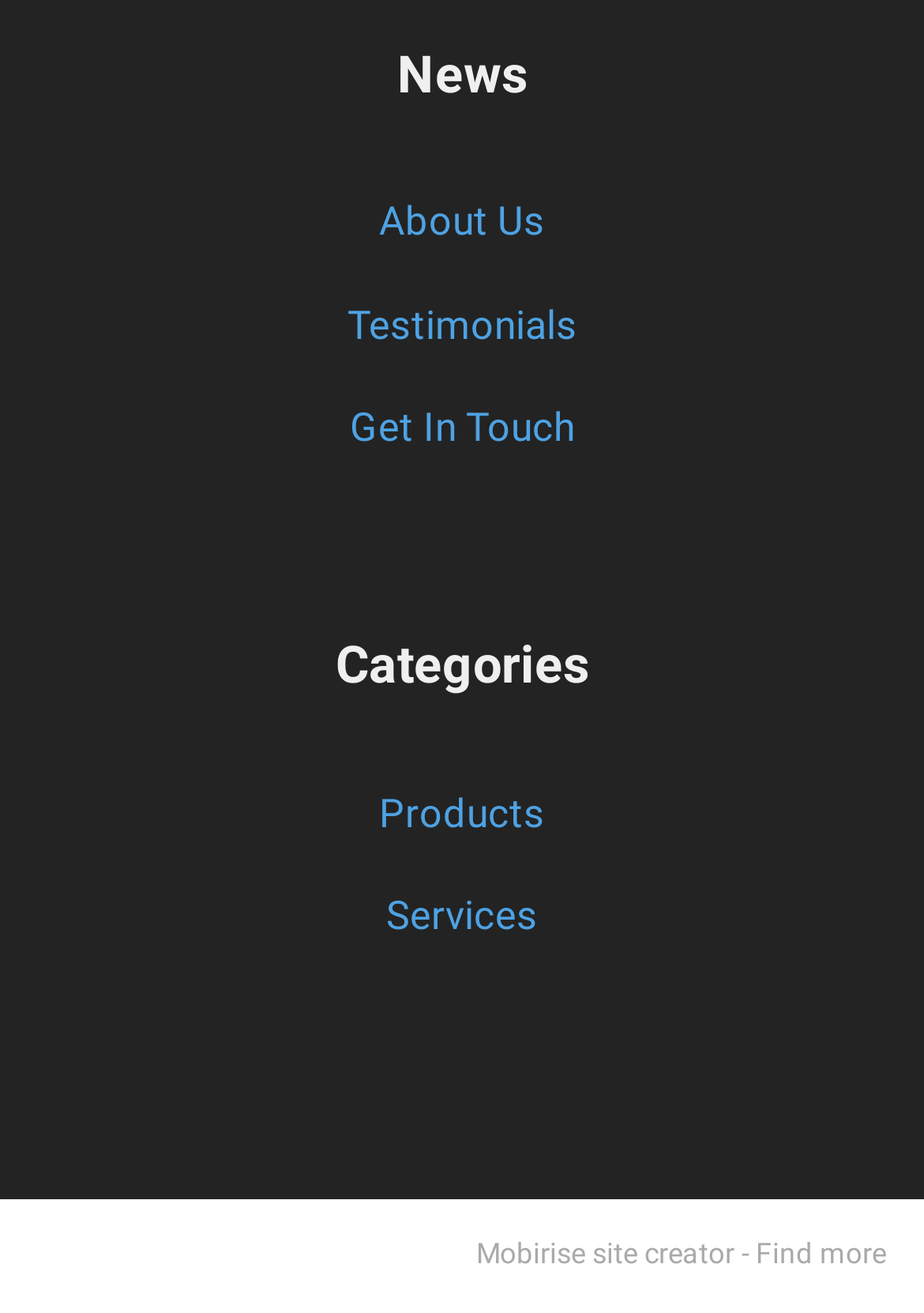What is the first category listed?
Answer the question with a single word or phrase derived from the image.

News